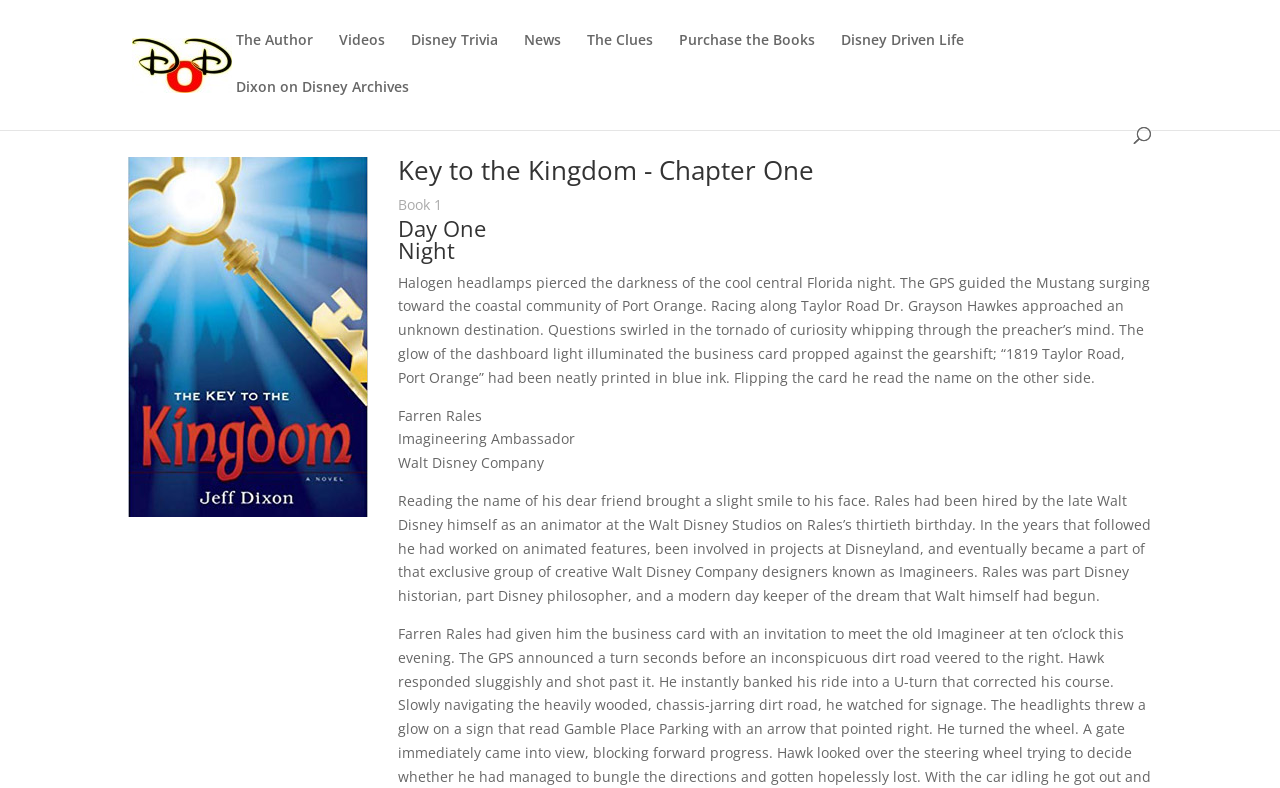Provide the bounding box coordinates for the area that should be clicked to complete the instruction: "Click on the 'Dixon on Disney' link".

[0.103, 0.068, 0.181, 0.092]